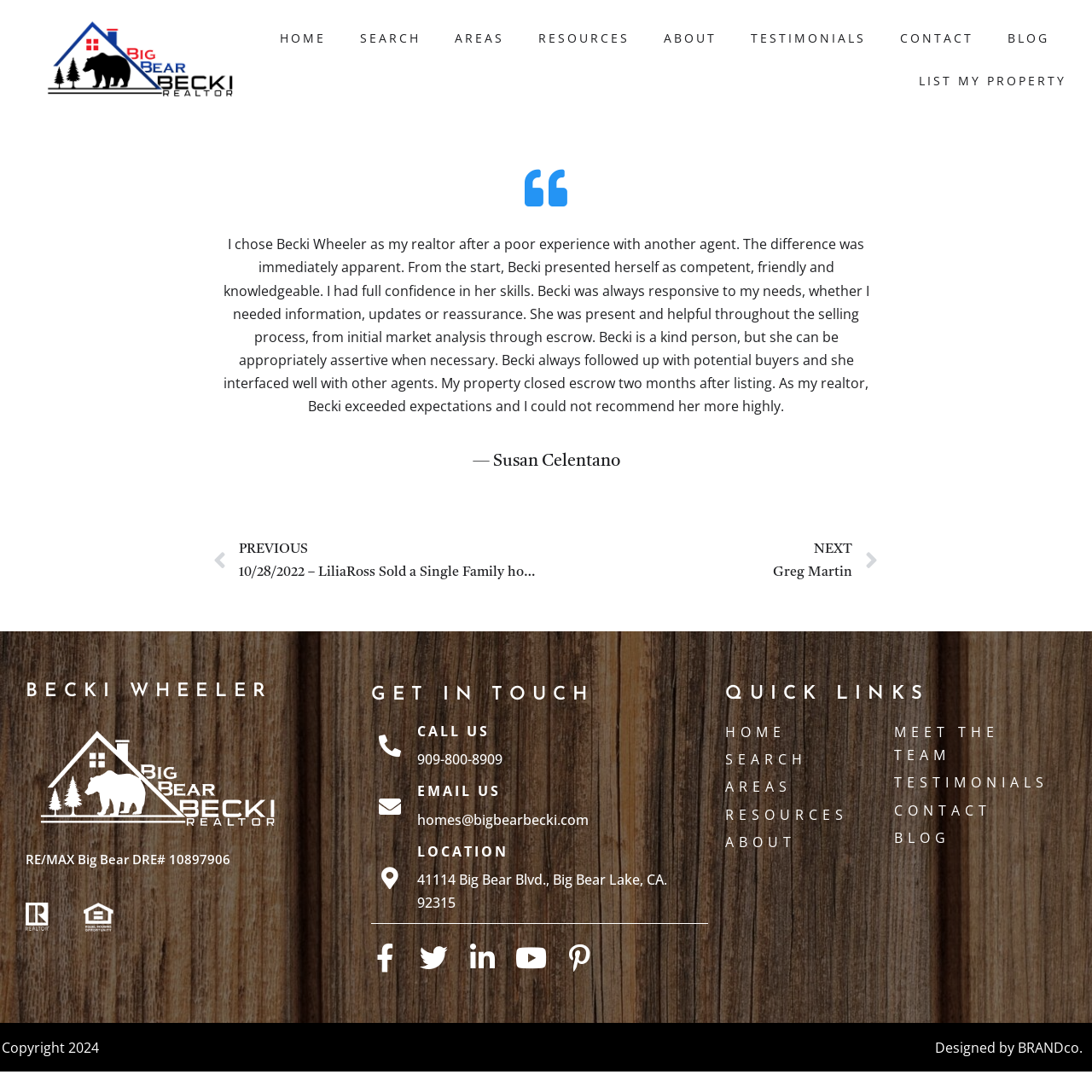Identify the bounding box coordinates of the element to click to follow this instruction: 'Get in touch with Becki Wheeler via phone'. Ensure the coordinates are four float values between 0 and 1, provided as [left, top, right, bottom].

[0.382, 0.661, 0.448, 0.678]